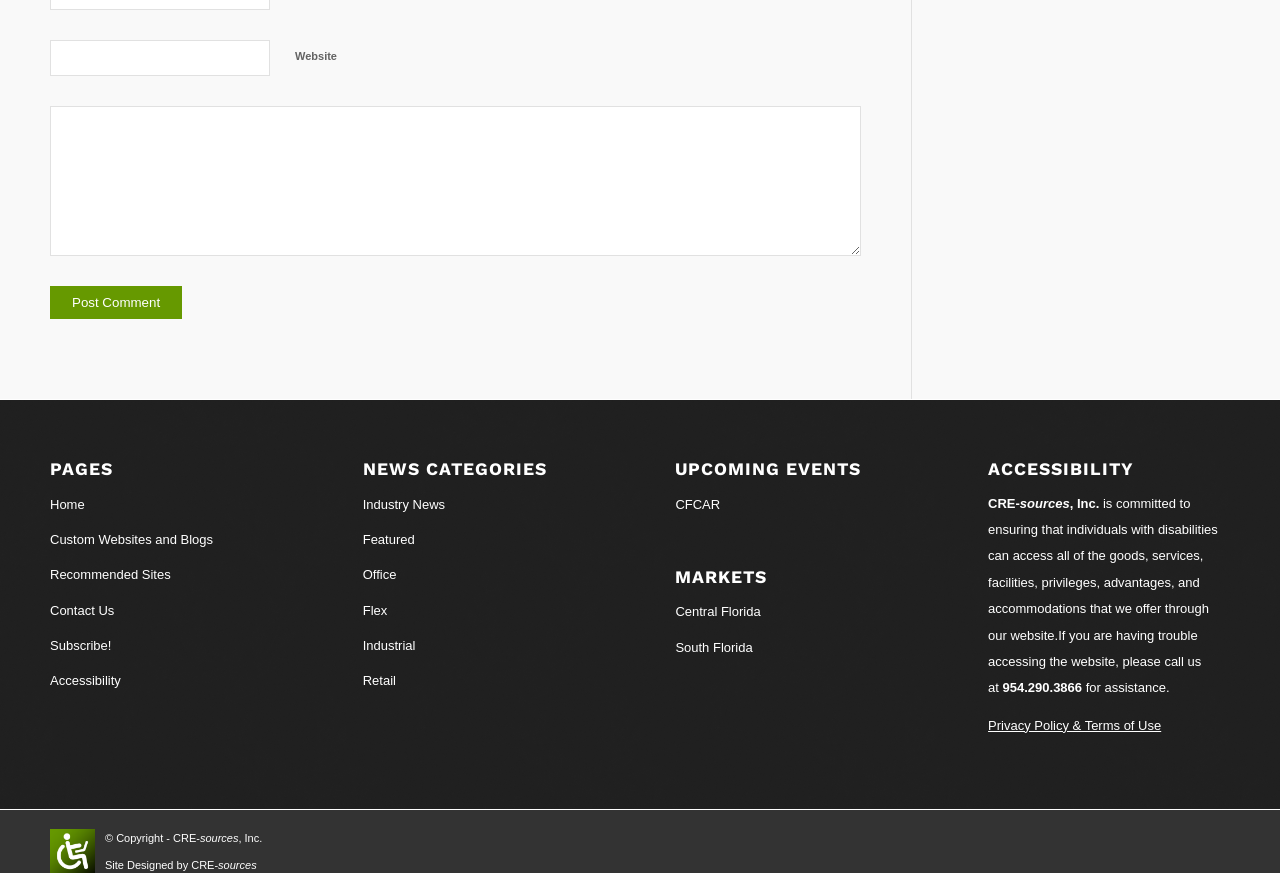Kindly determine the bounding box coordinates for the clickable area to achieve the given instruction: "Call for assistance".

[0.783, 0.779, 0.845, 0.796]